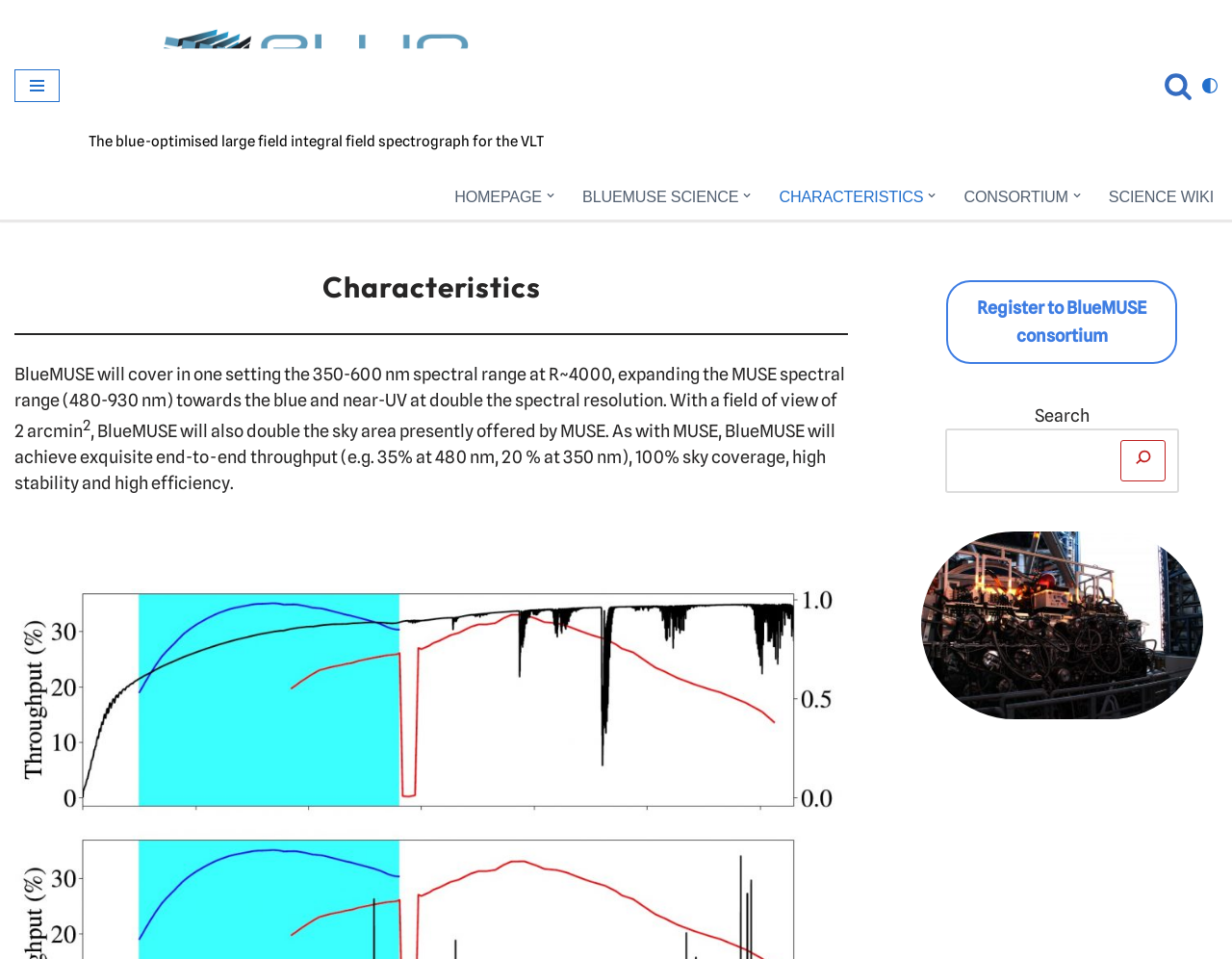What is the function of the search box?
Respond with a short answer, either a single word or a phrase, based on the image.

To search